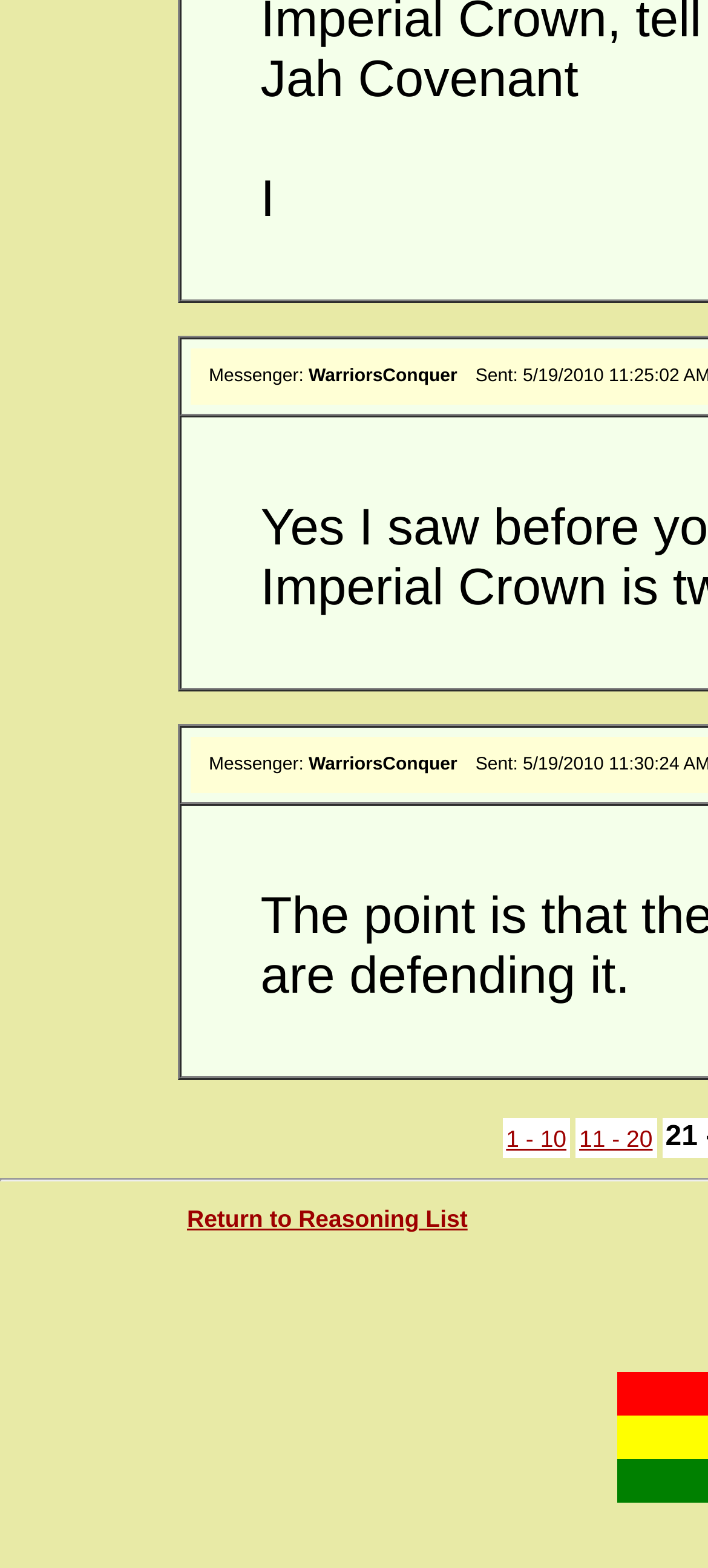Please respond to the question with a concise word or phrase:
What is the text of the first grid cell?

1 - 10